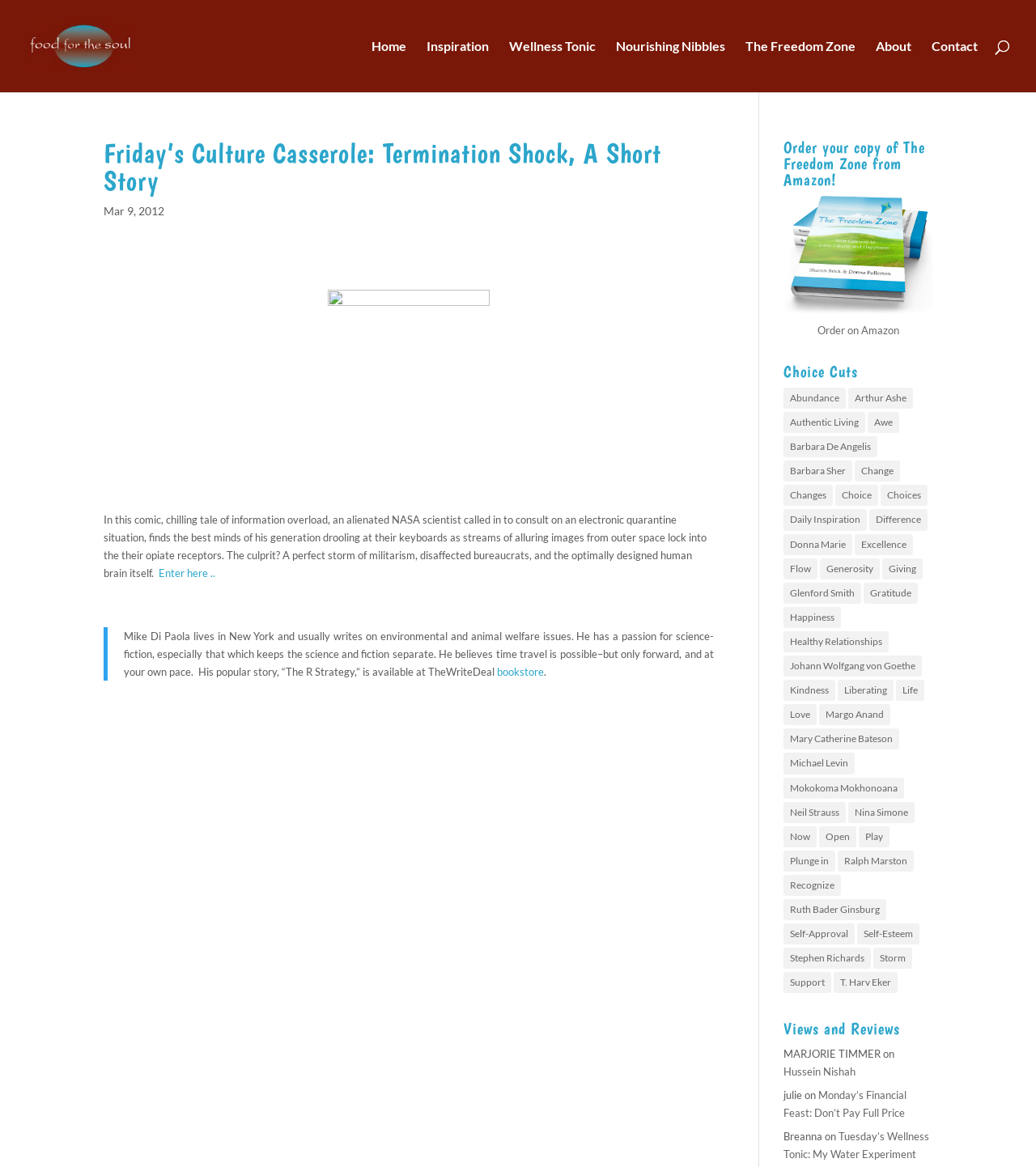Please specify the bounding box coordinates of the area that should be clicked to accomplish the following instruction: "Order a copy of 'The Freedom Zone' from Amazon". The coordinates should consist of four float numbers between 0 and 1, i.e., [left, top, right, bottom].

[0.789, 0.277, 0.868, 0.288]